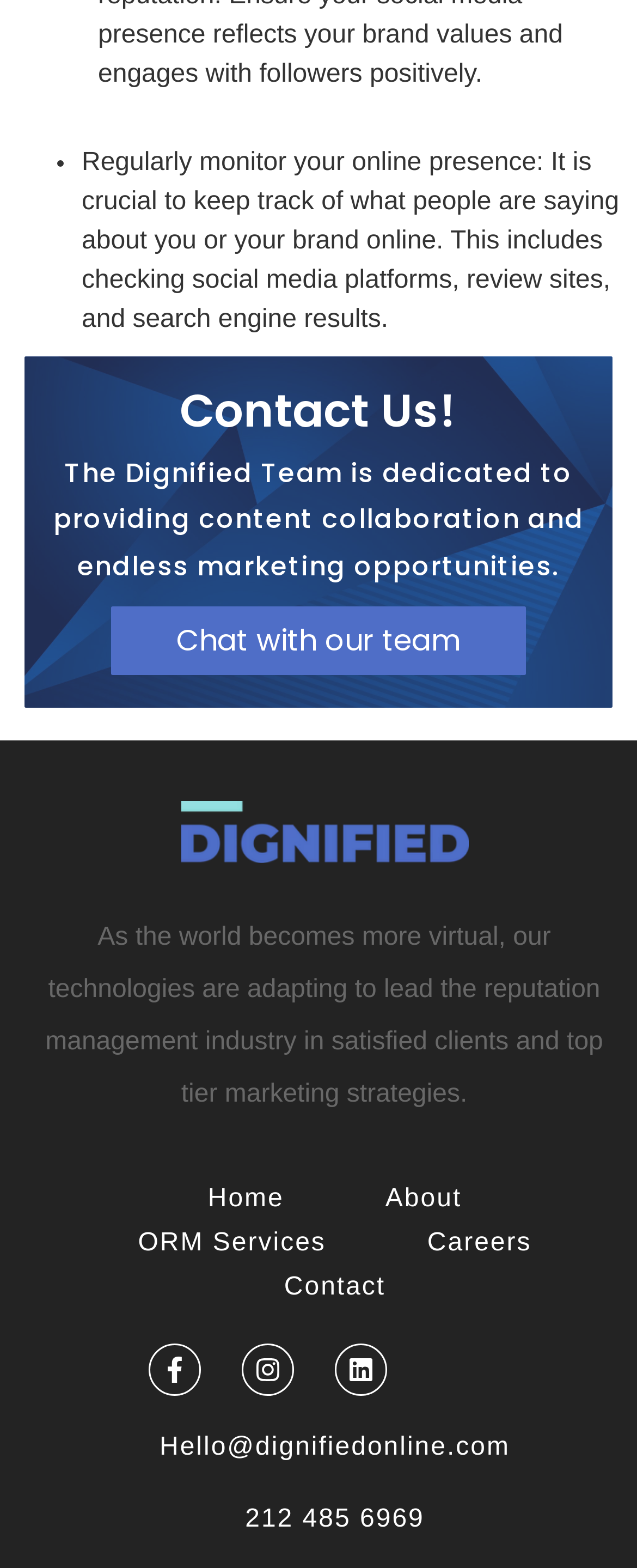What is the purpose of regularly monitoring online presence?
We need a detailed and exhaustive answer to the question. Please elaborate.

According to the webpage, regularly monitoring online presence is crucial to keep track of what people are saying about you or your brand online, which includes checking social media platforms, review sites, and search engine results.